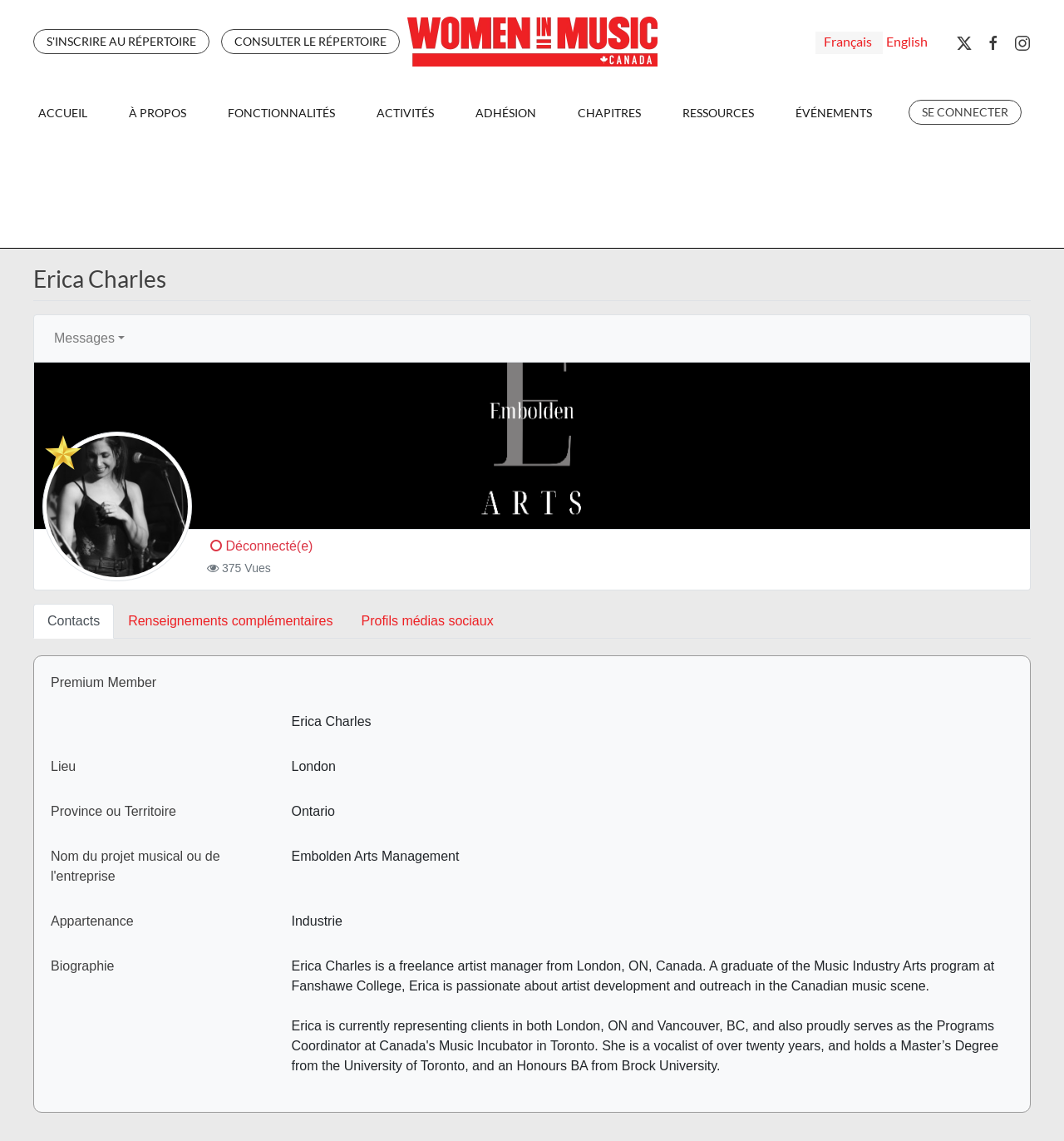For the following element description, predict the bounding box coordinates in the format (top-left x, top-left y, bottom-right x, bottom-right y). All values should be floating point numbers between 0 and 1. Description: S'INSCRIRE AU RÉPERTOIRE

[0.031, 0.026, 0.197, 0.047]